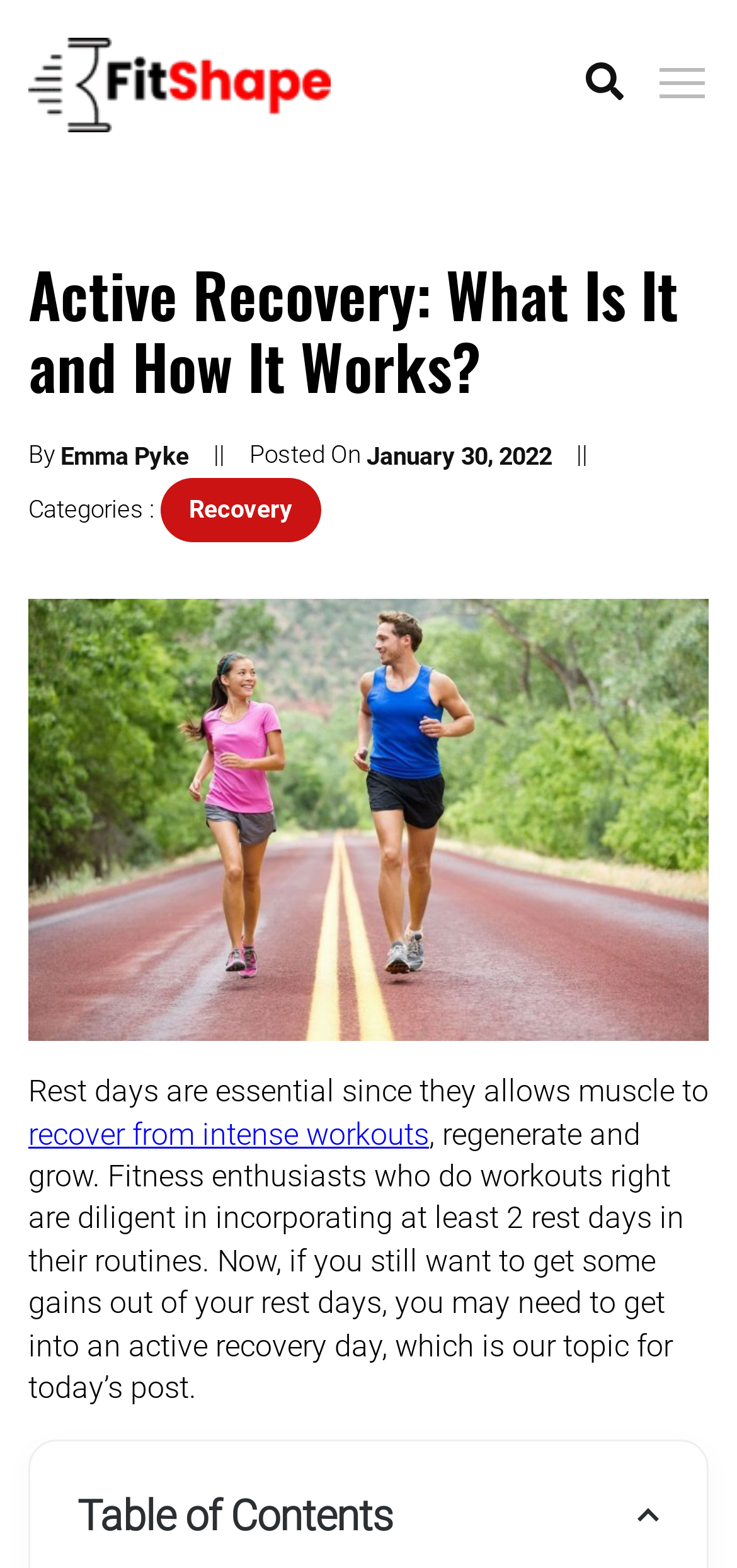What is the author of the article?
Could you please answer the question thoroughly and with as much detail as possible?

I found the author's name by looking at the text 'By' followed by a link with the text 'Emma Pyke'.